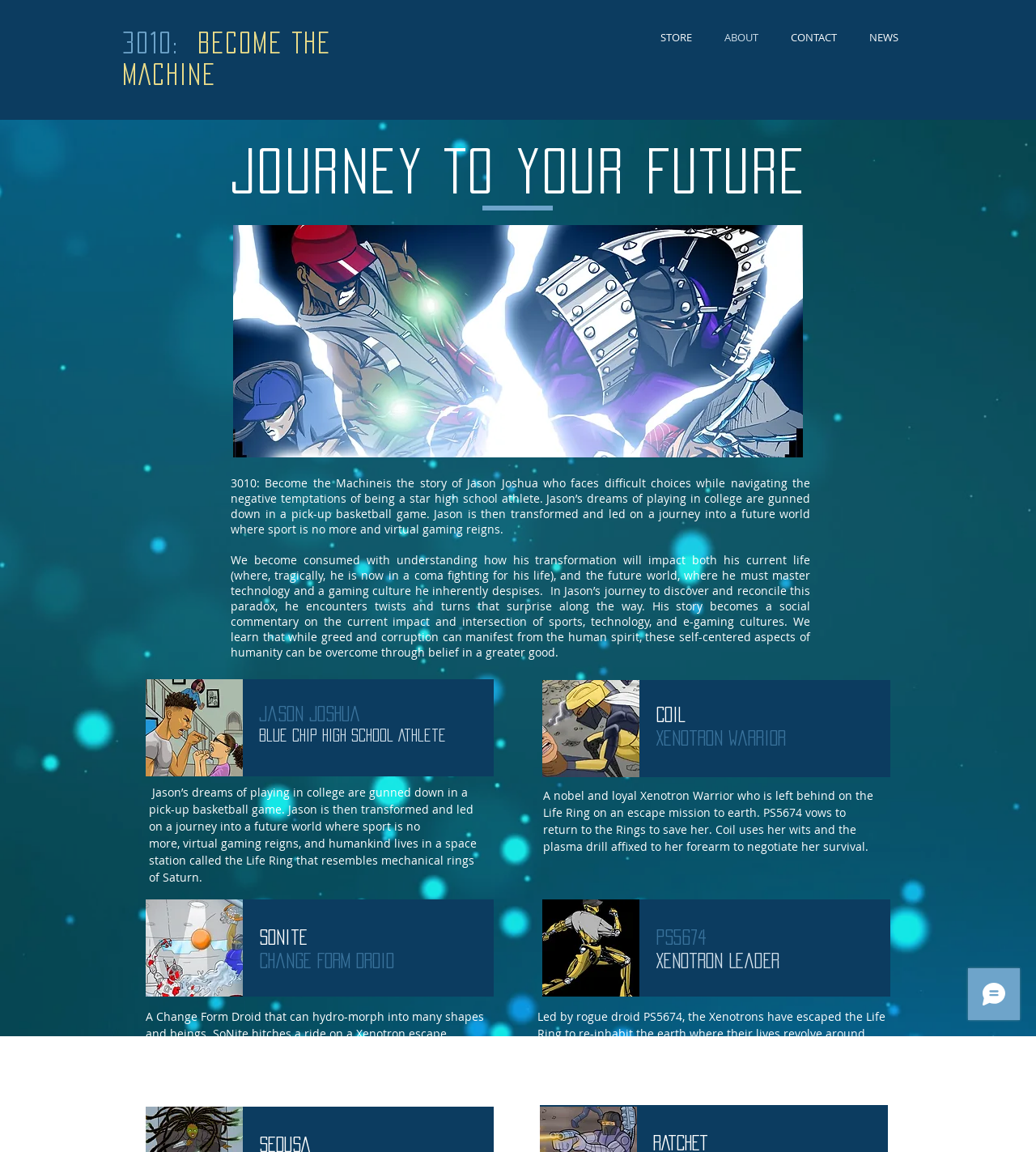Provide the bounding box coordinates of the HTML element described by the text: "Jamie Christoff".

None